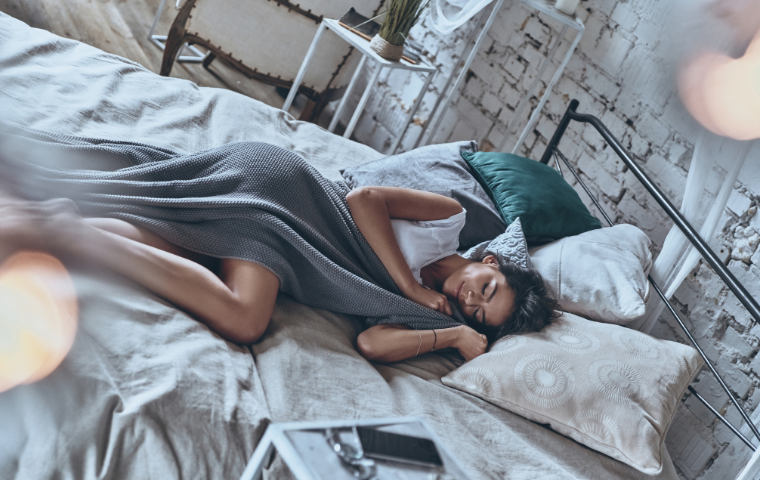What is on the bed?
Give a detailed response to the question by analyzing the screenshot.

According to the caption, the bed is adorned with plush pillows, indicating that the pillows are on the bed.